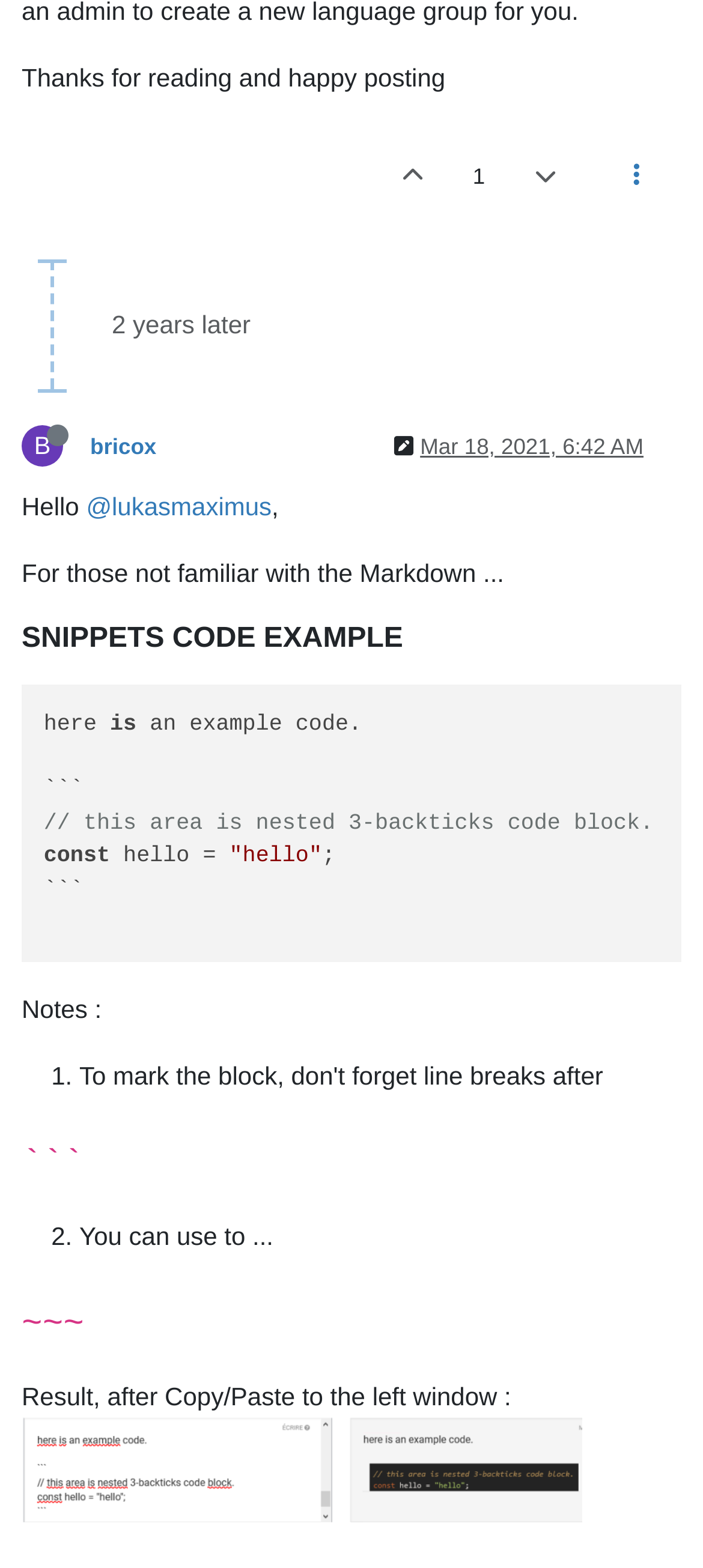Can you give a comprehensive explanation to the question given the content of the image?
What is the date of the last edit?

I found the date of the last edit by looking at the generic element with the text 'last edited by bricox Mar 21, 2021, 4:23 PM', which indicates the date and time of the last edit.